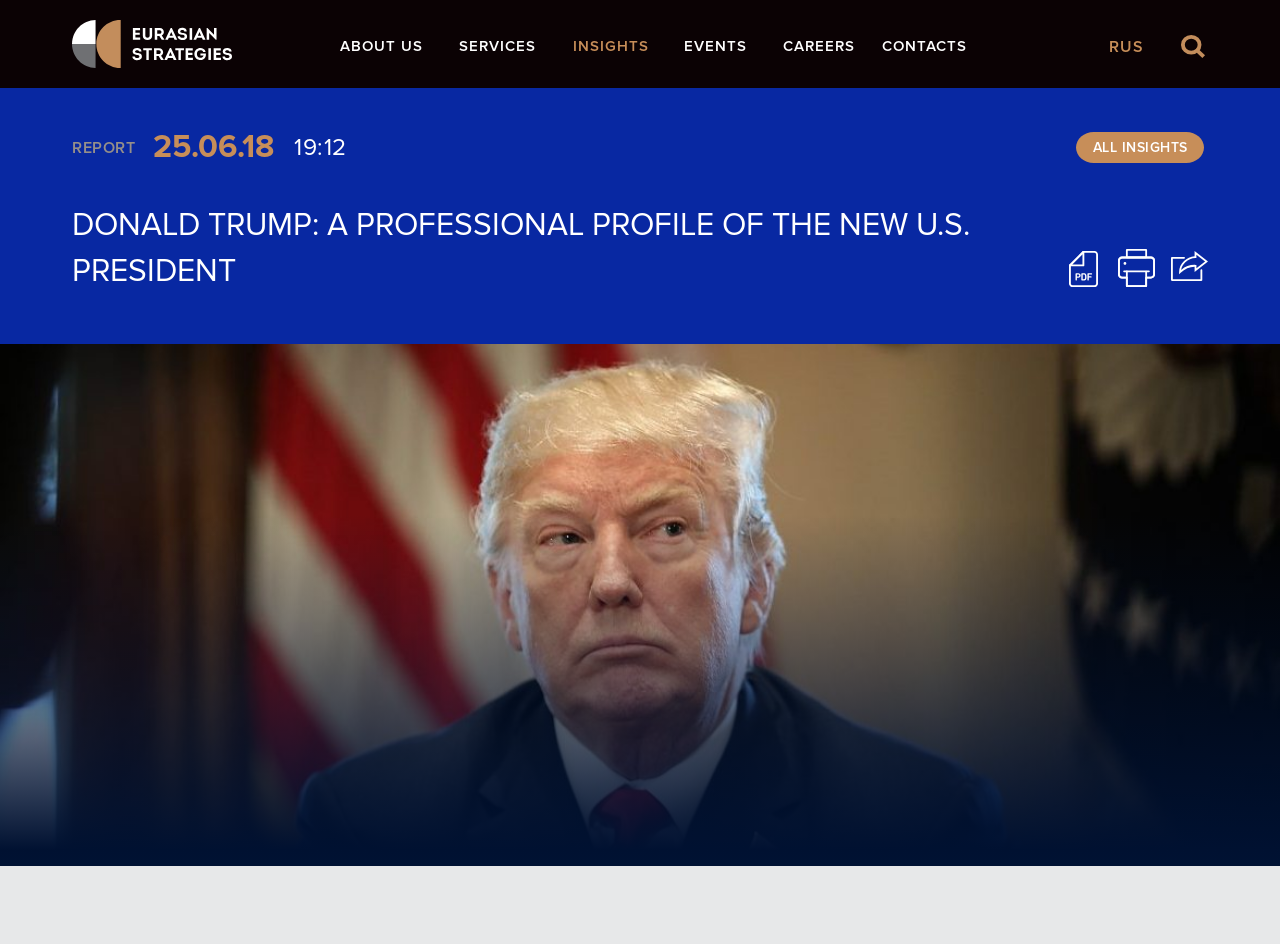Use a single word or phrase to answer this question: 
What is the title of the article on the webpage?

Donald Trump: a professional profile of the new U.S. President